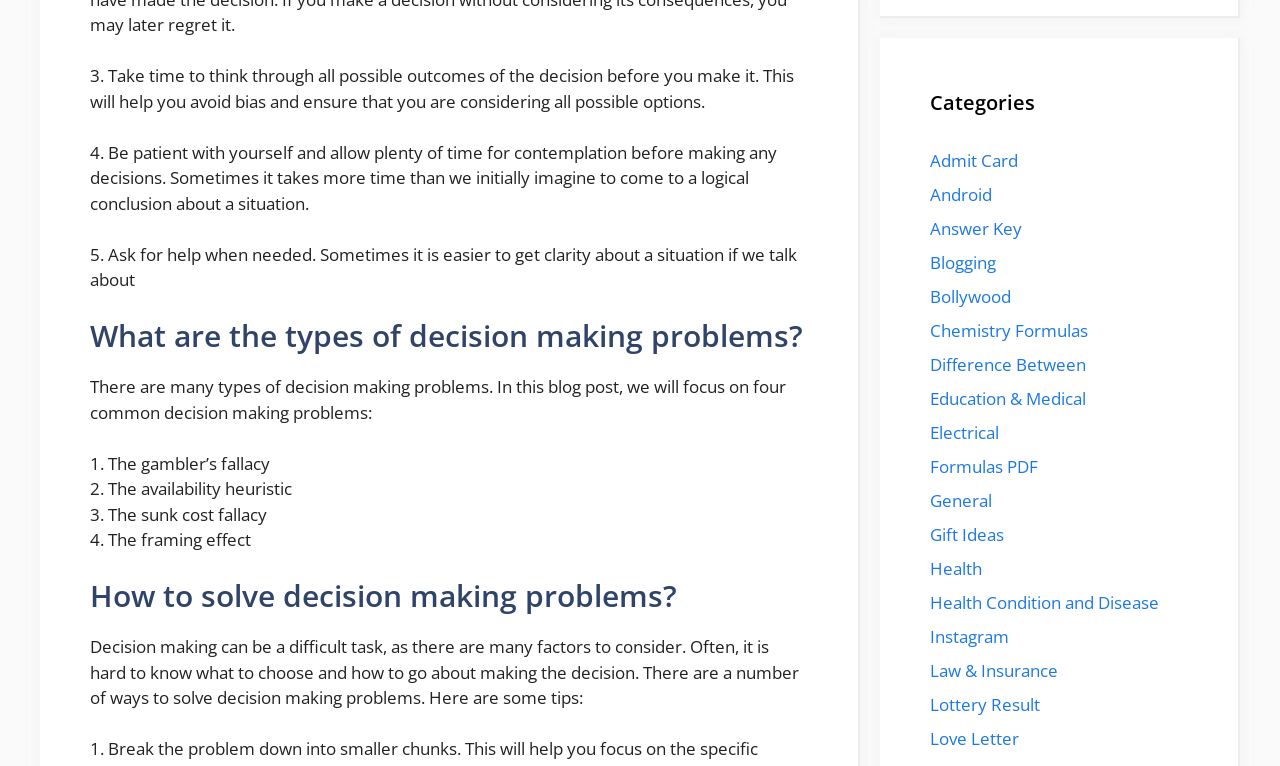Find the bounding box coordinates of the clickable element required to execute the following instruction: "Search for something". Provide the coordinates as four float numbers between 0 and 1, i.e., [left, top, right, bottom].

None